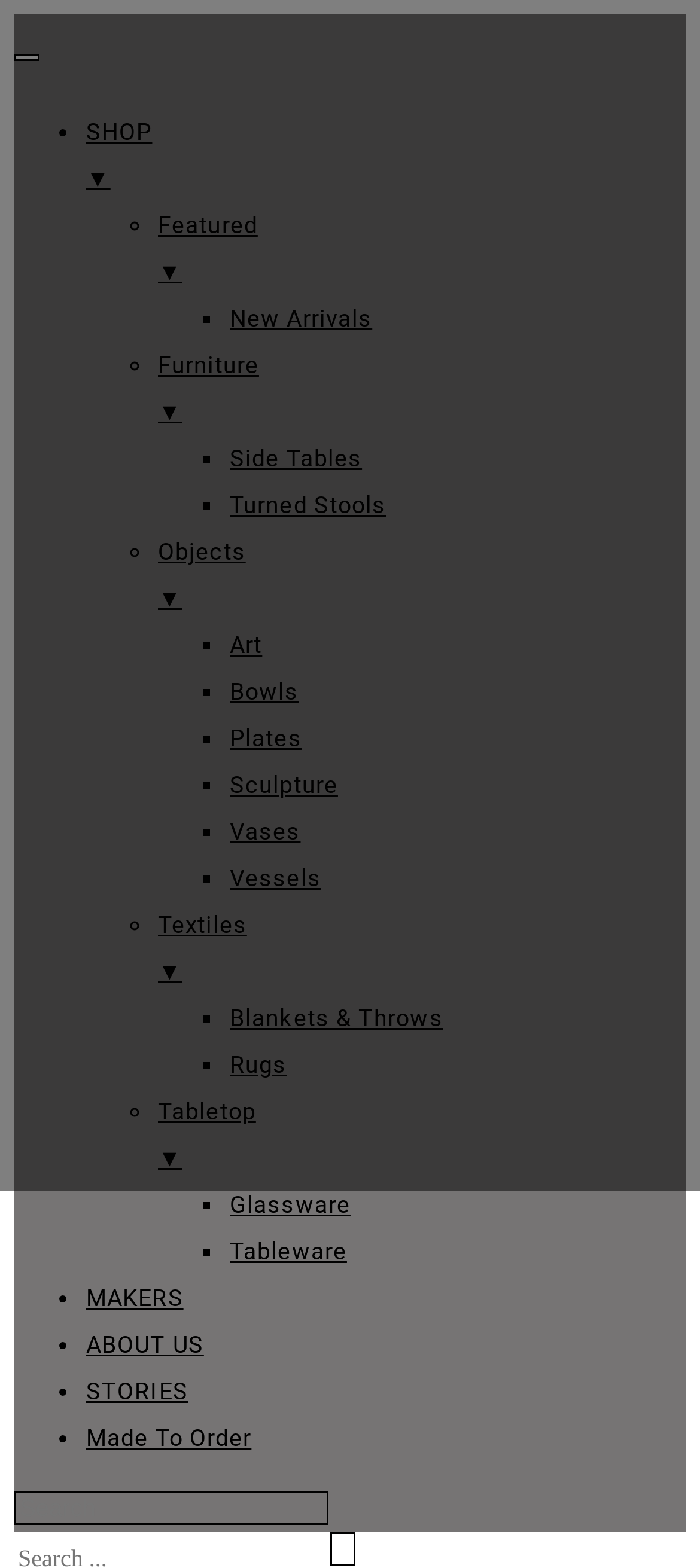How many main menu items are under 'Mobile'?
Please provide a comprehensive answer based on the information in the image.

I counted the number of main menu items under the 'Mobile' menu, which are 'SHOP', 'MAKERS', 'ABOUT US', 'STORIES', and 'Made To Order', totaling 5 main menu items.